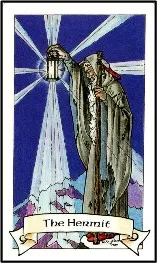Give a thorough and detailed caption for the image.

The image depicts "The Hermit" tarot card from the Robin Wood Tarot deck, published by Llewellyn Publications. The card portrays a wise, elderly figure dressed in a long gray robe, holding a lantern aloft, symbolizing guidance and introspection. The background features radiant beams of light that enhance the sense of enlightenment and the search for truth. "The Hermit" represents themes of solitude, inner reflection, and the pursuit of deeper knowledge, inviting the seeker to embark on a journey of self-discovery and understanding.